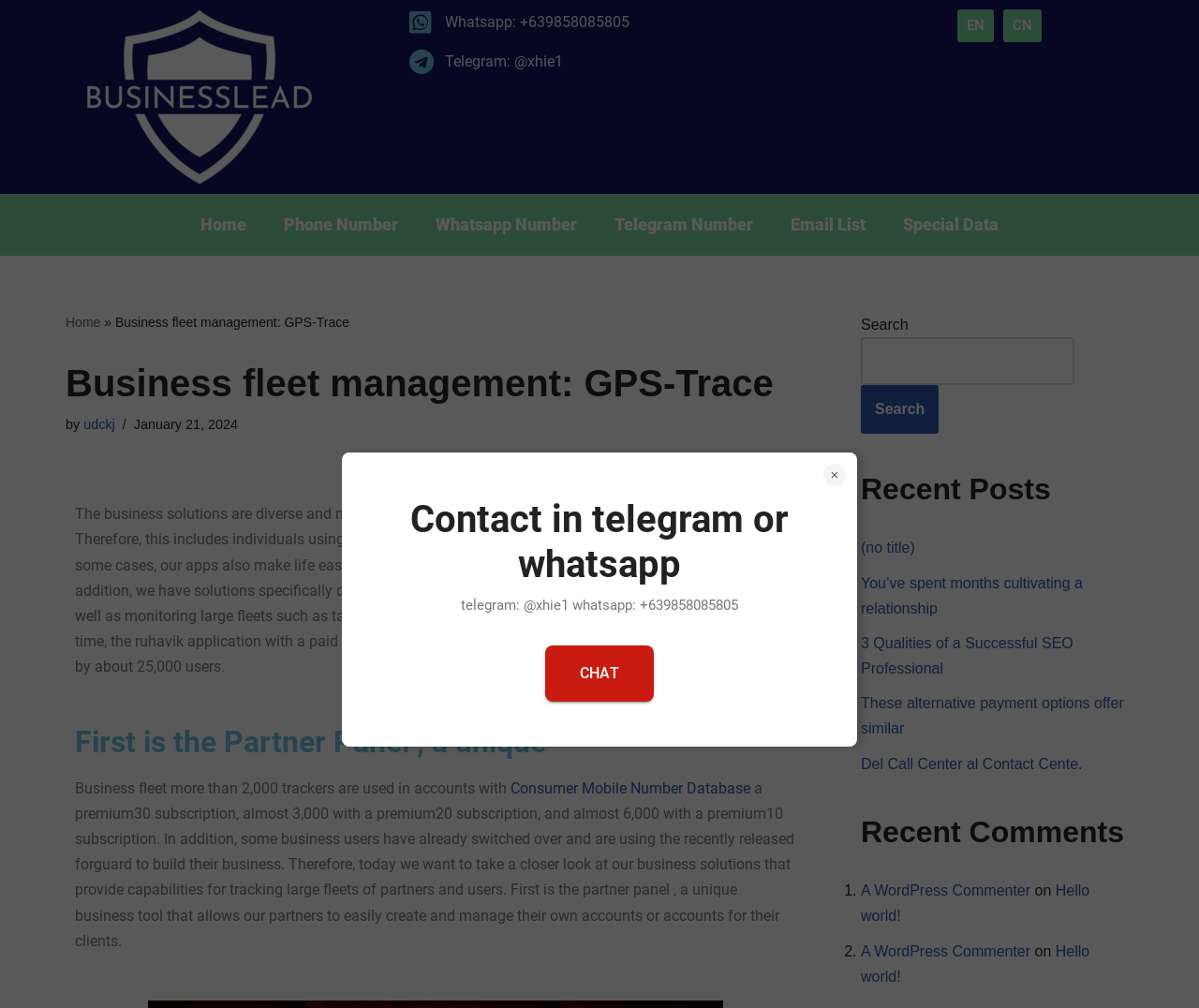Please identify the coordinates of the bounding box that should be clicked to fulfill this instruction: "Go to the 'Home' page".

[0.152, 0.202, 0.221, 0.244]